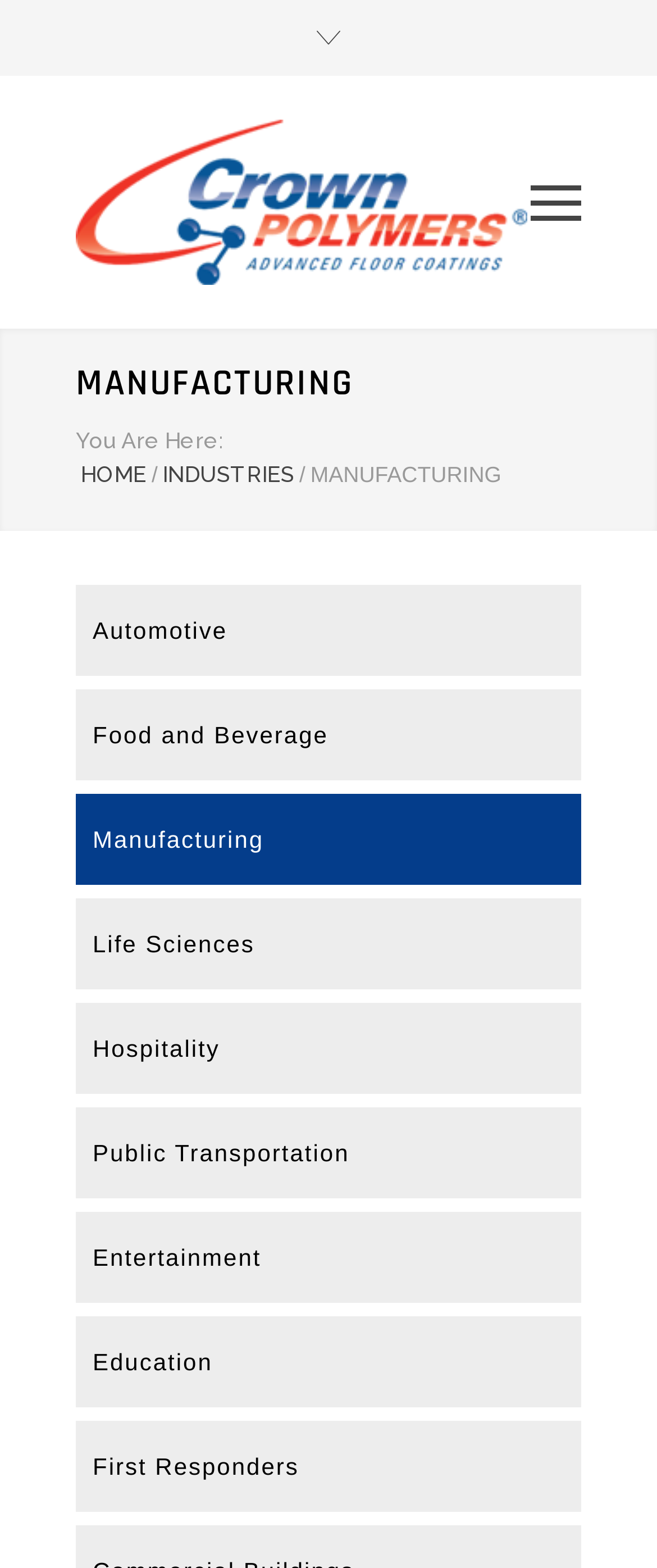Specify the bounding box coordinates of the area to click in order to execute this command: 'go to HOME page'. The coordinates should consist of four float numbers ranging from 0 to 1, and should be formatted as [left, top, right, bottom].

[0.123, 0.295, 0.223, 0.311]